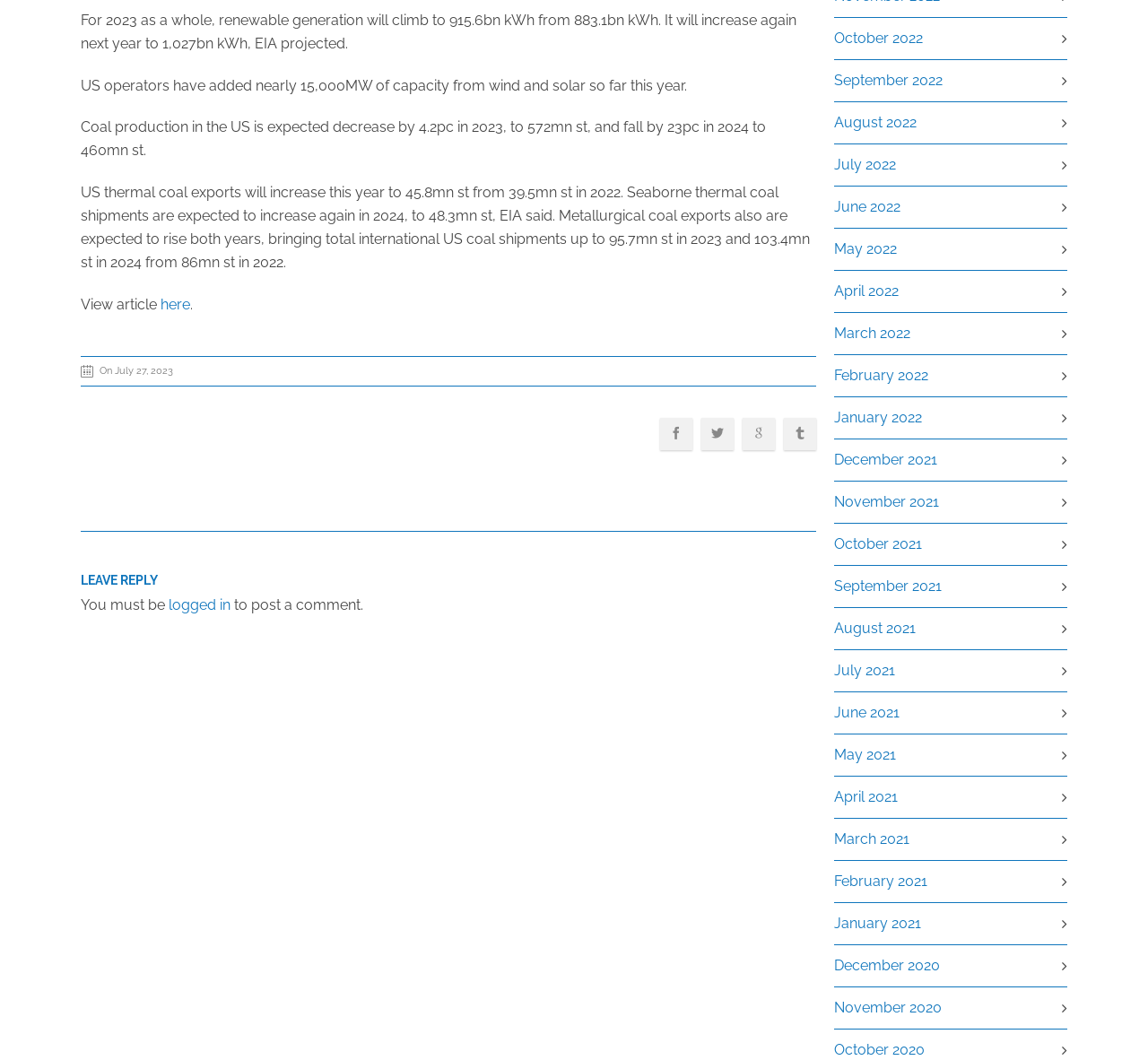Pinpoint the bounding box coordinates for the area that should be clicked to perform the following instruction: "Click here".

[0.14, 0.279, 0.166, 0.295]